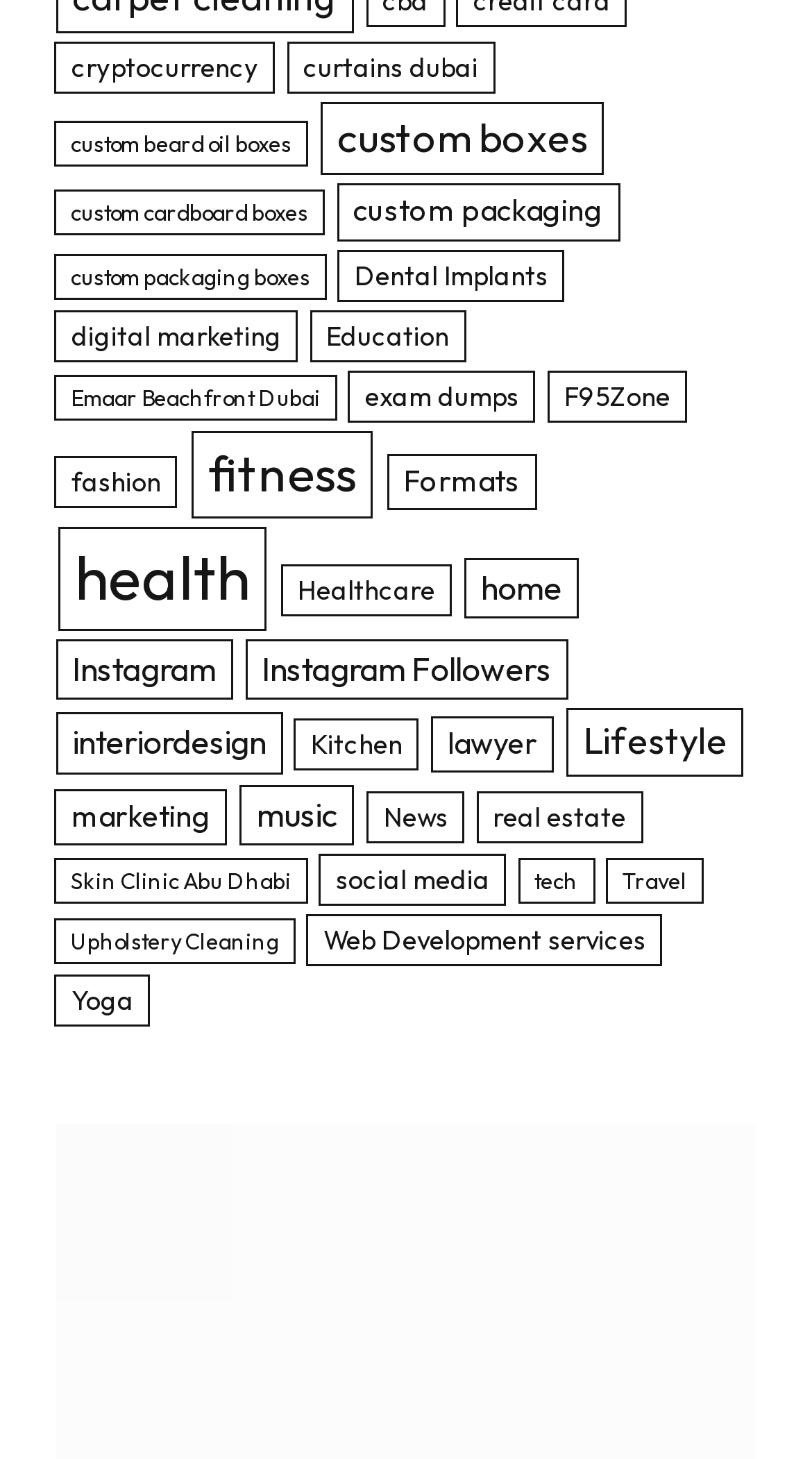Find the bounding box coordinates for the area that must be clicked to perform this action: "explore fitness categories".

[0.236, 0.295, 0.459, 0.355]